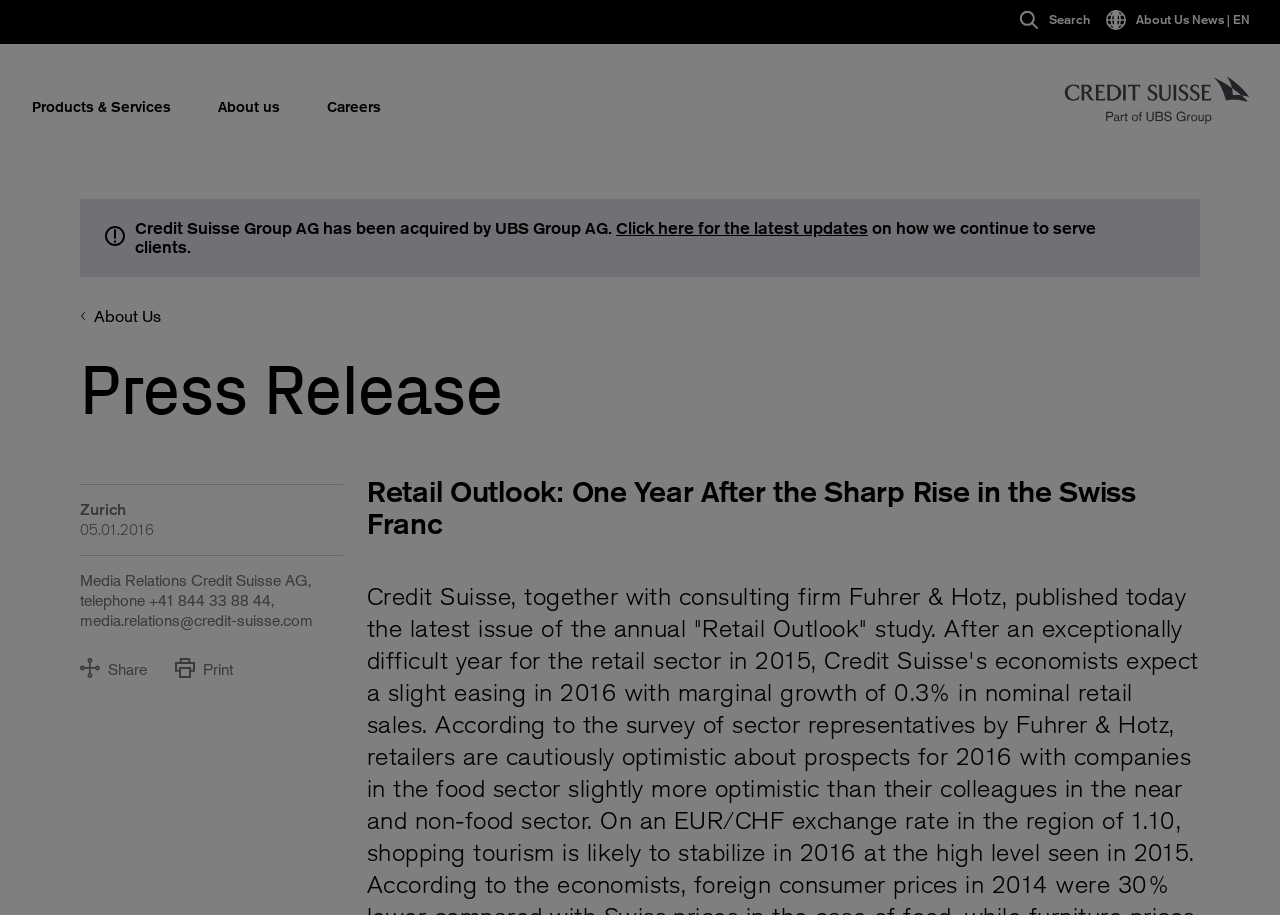Identify the bounding box coordinates for the element that needs to be clicked to fulfill this instruction: "Click here for the latest updates". Provide the coordinates in the format of four float numbers between 0 and 1: [left, top, right, bottom].

[0.481, 0.239, 0.678, 0.26]